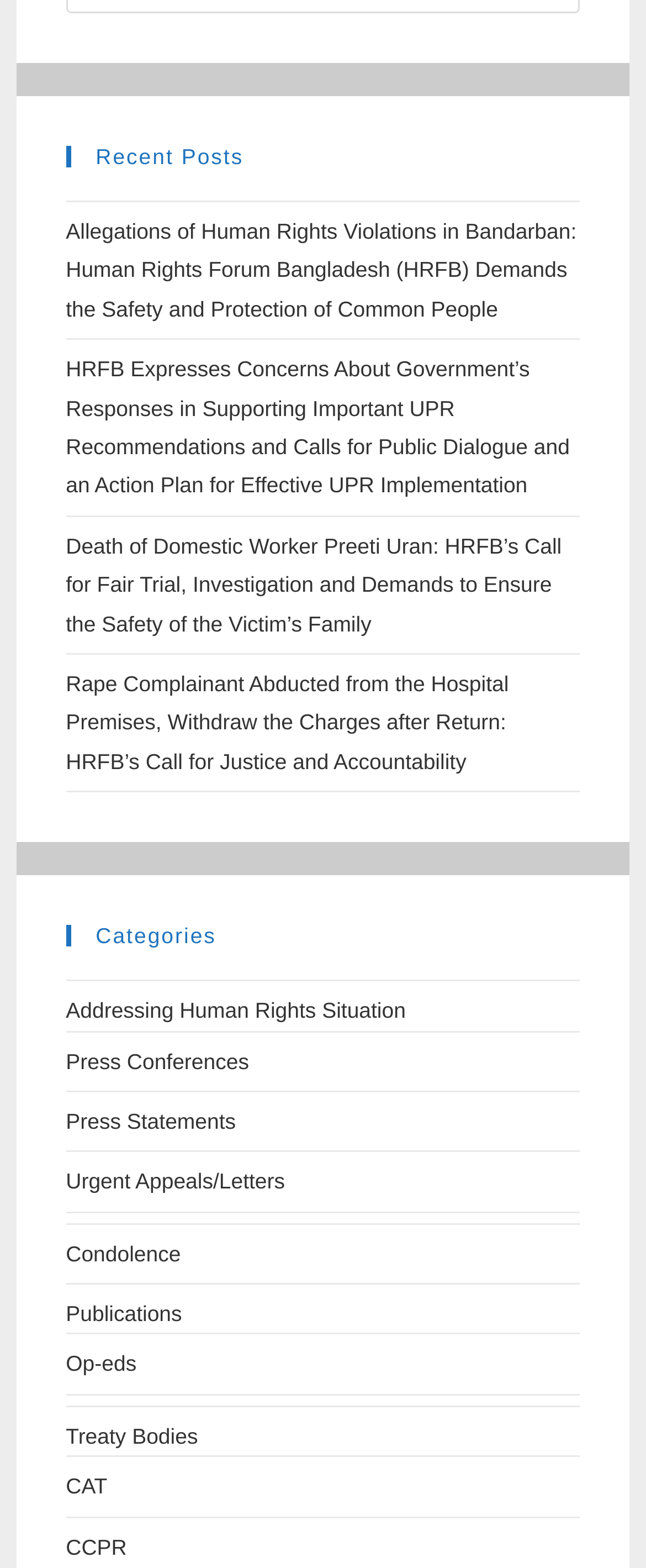Identify the bounding box coordinates of the area you need to click to perform the following instruction: "view recent posts".

[0.102, 0.093, 0.898, 0.107]